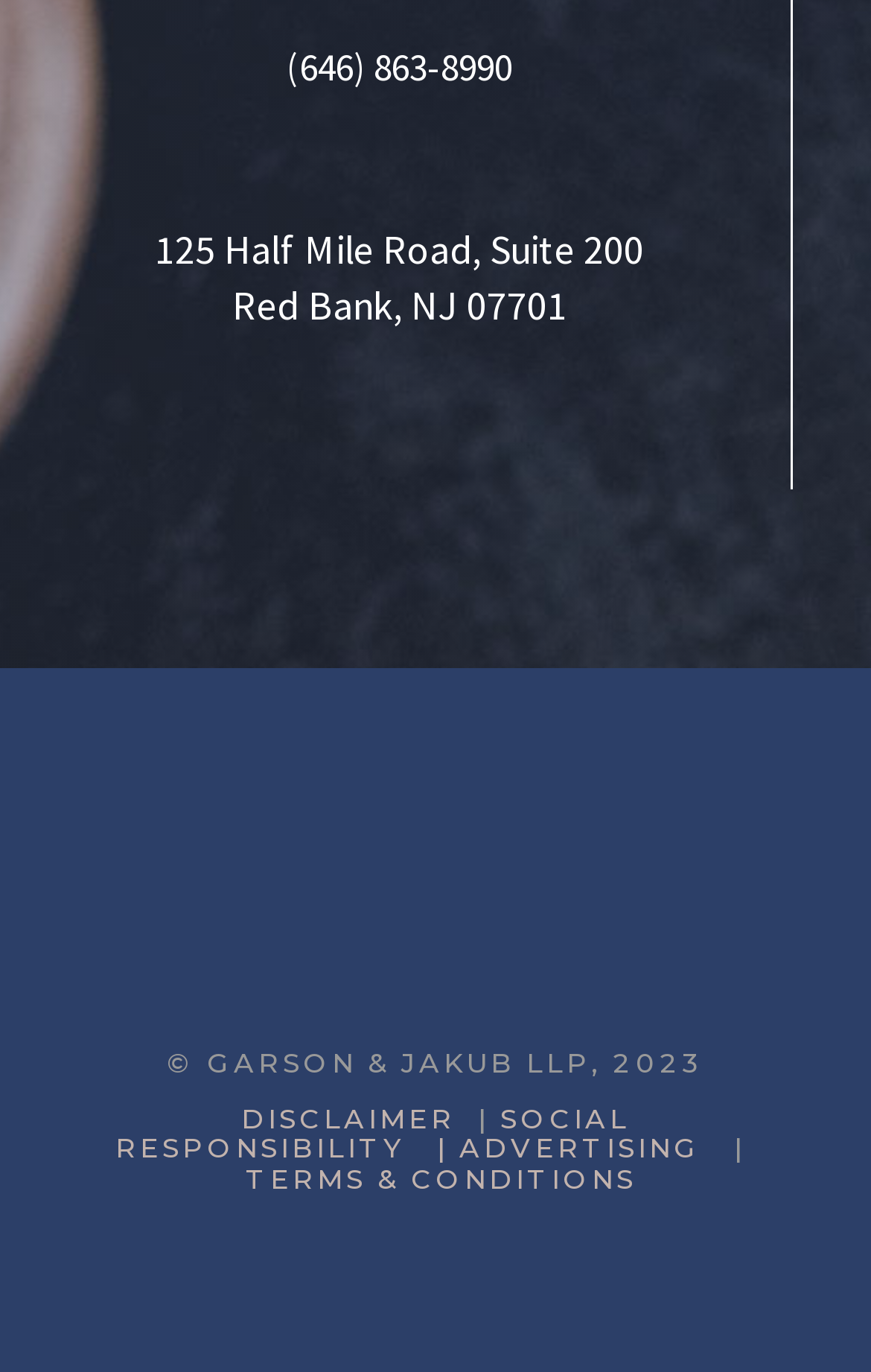What is the address of the office?
Look at the image and respond to the question as thoroughly as possible.

I found the address by examining the link element with the text '125 Half Mile Road, Suite 200' which is located below the phone number, suggesting it is a contact information section.